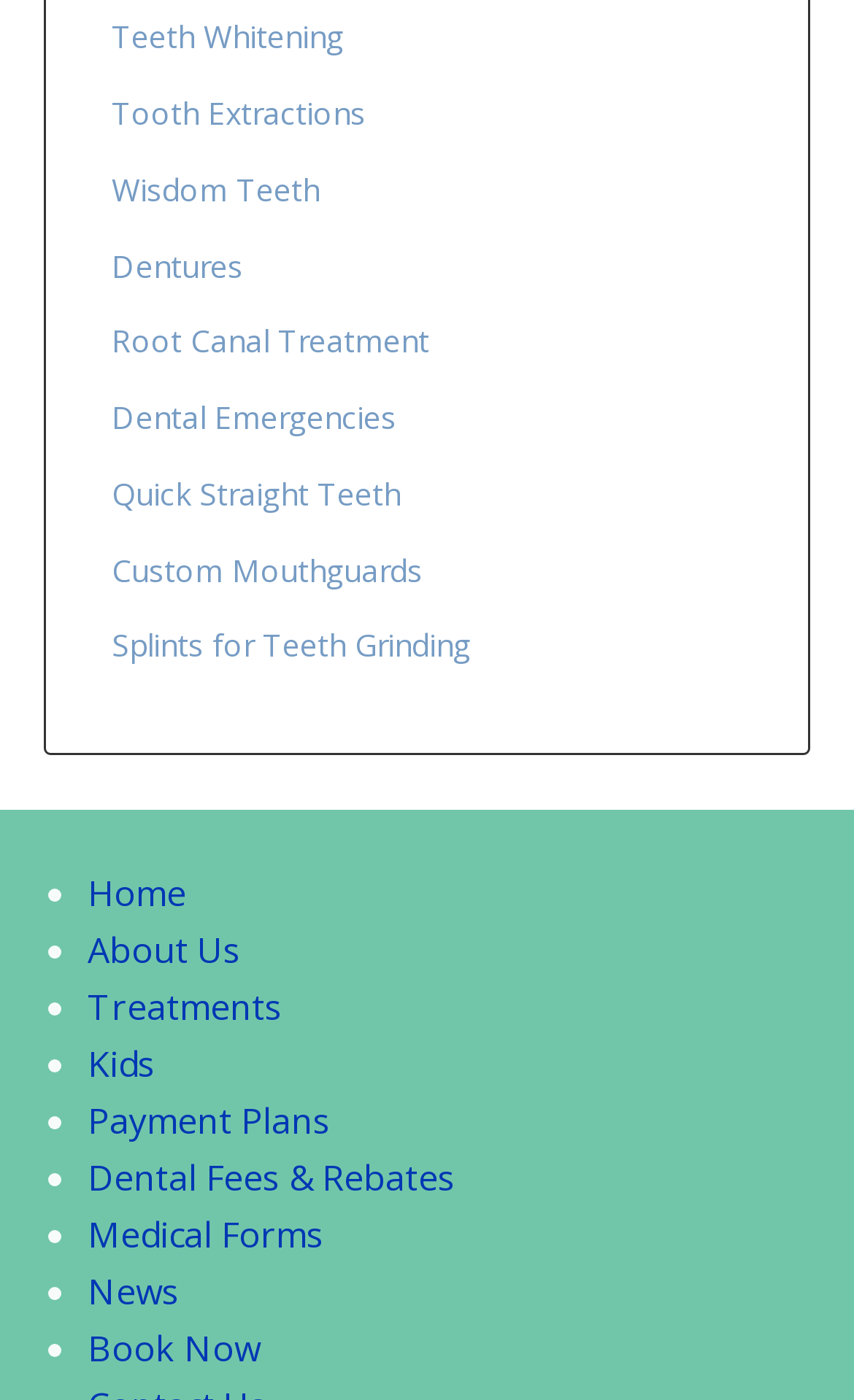What is the first dental treatment listed?
Answer the question with just one word or phrase using the image.

Teeth Whitening